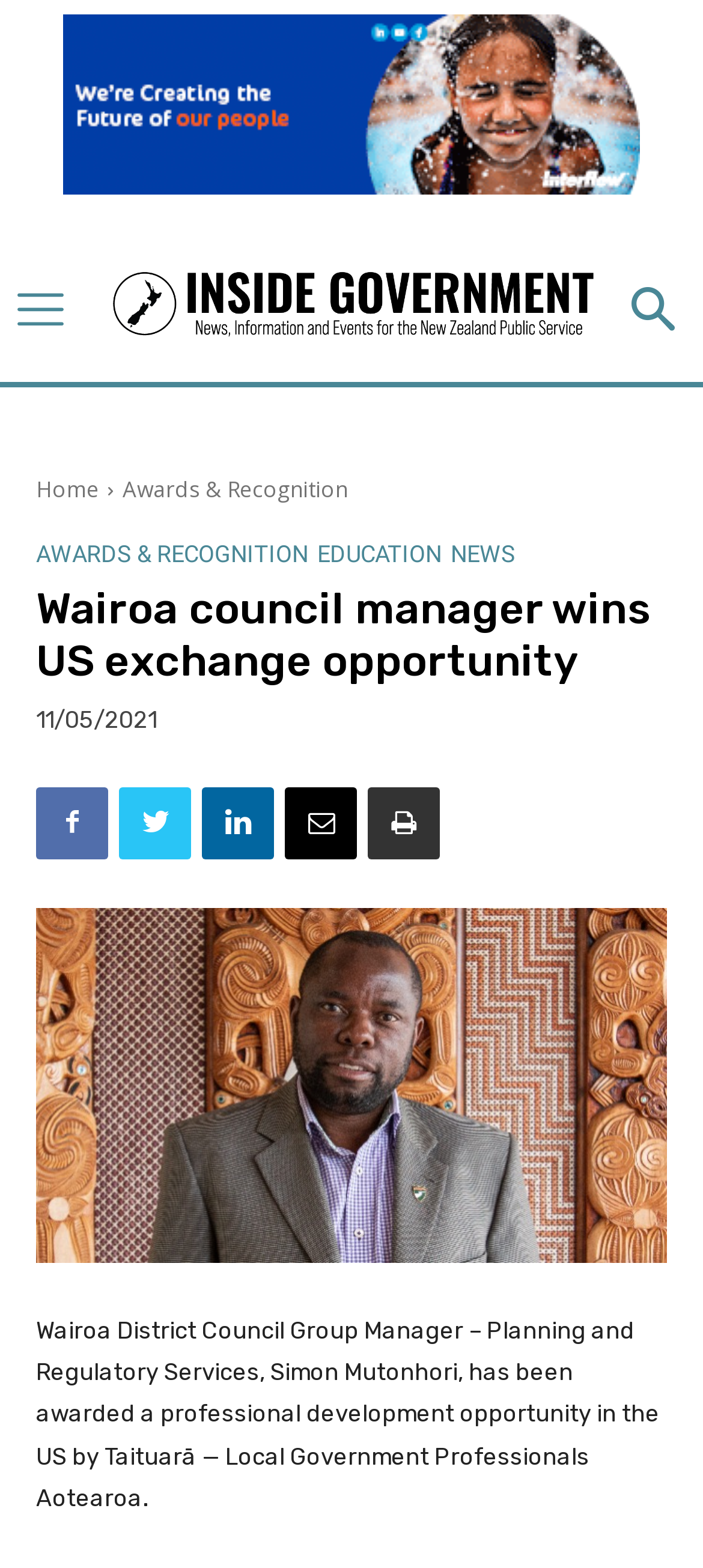Respond to the question below with a single word or phrase: What is the profession of Simon Mutonhori?

Group Manager